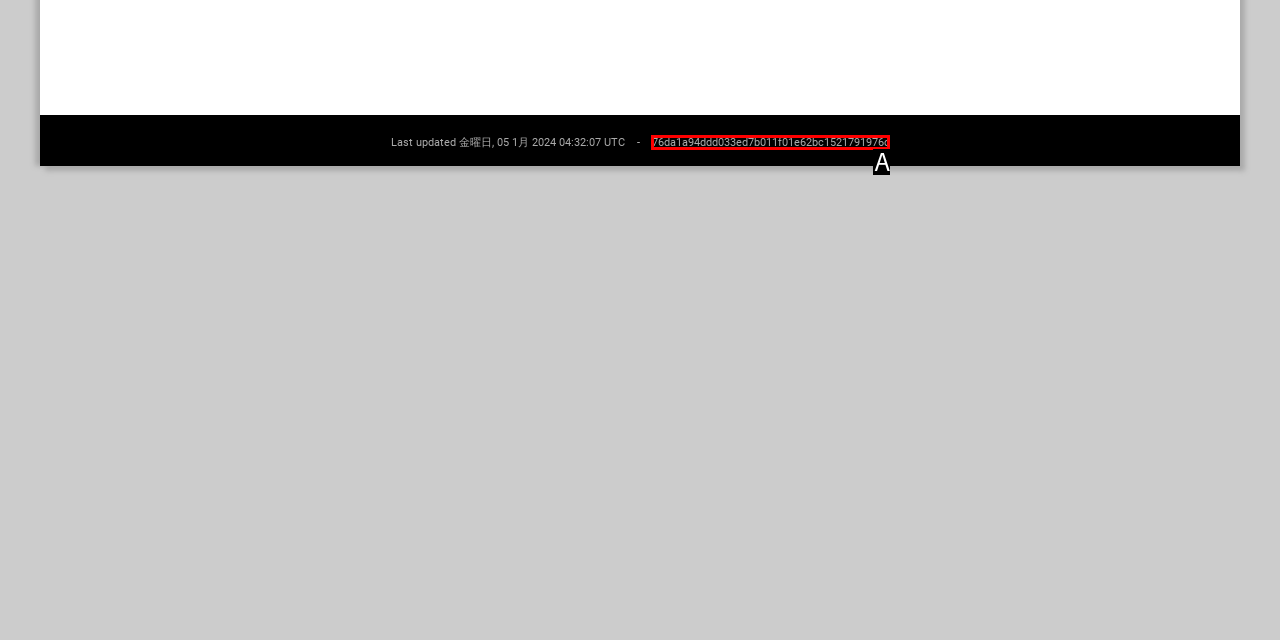Which UI element matches this description: Go to Settlement?
Reply with the letter of the correct option directly.

None